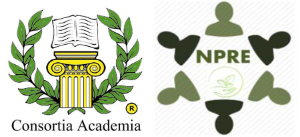Offer a detailed narrative of the image's content.

The image features two distinct logos side by side. On the left, the logo for "Consortia Academia" is prominently displayed, characterized by a stylized illustration of an open book resting atop a classical column, surrounded by a laurel wreath, symbolizing knowledge and academic achievement. This emblem conveys a sense of tradition and academic integrity. 

On the right, the logo for "NPRE" showcases a modern and minimalist design. It features a circular arrangement of figures, representing collaboration and community, with the letters "NPRE" prominently featured in the center. This logo emphasizes teamwork and a forward-thinking approach, aligning with contemporary educational values. 

Together, these logos represent a partnership between two organizations dedicated to advancing educational initiatives and research, specifically within the context of the Philippines.